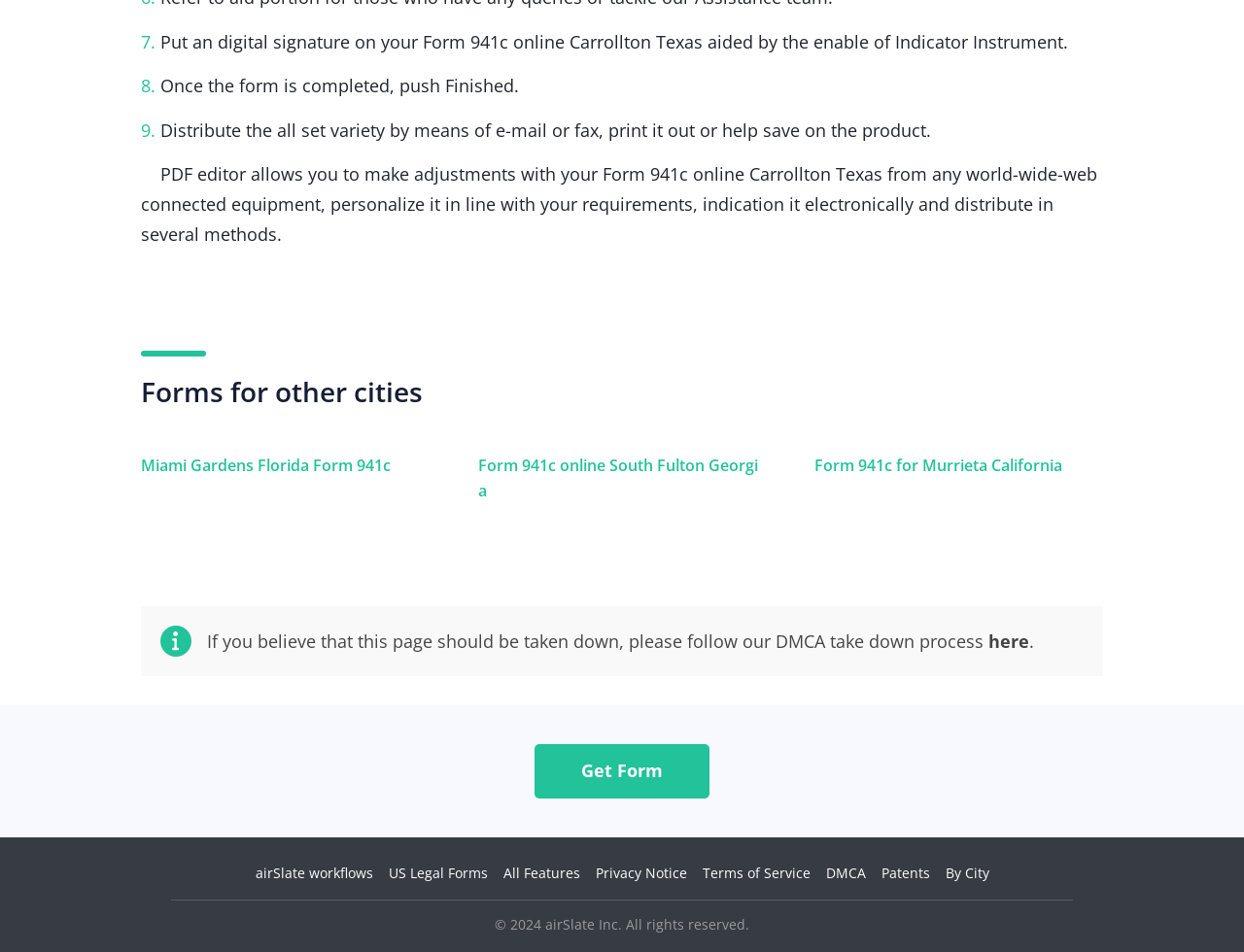Predict the bounding box coordinates of the area that should be clicked to accomplish the following instruction: "Read the Privacy Notice". The bounding box coordinates should consist of four float numbers between 0 and 1, i.e., [left, top, right, bottom].

[0.479, 0.907, 0.552, 0.926]